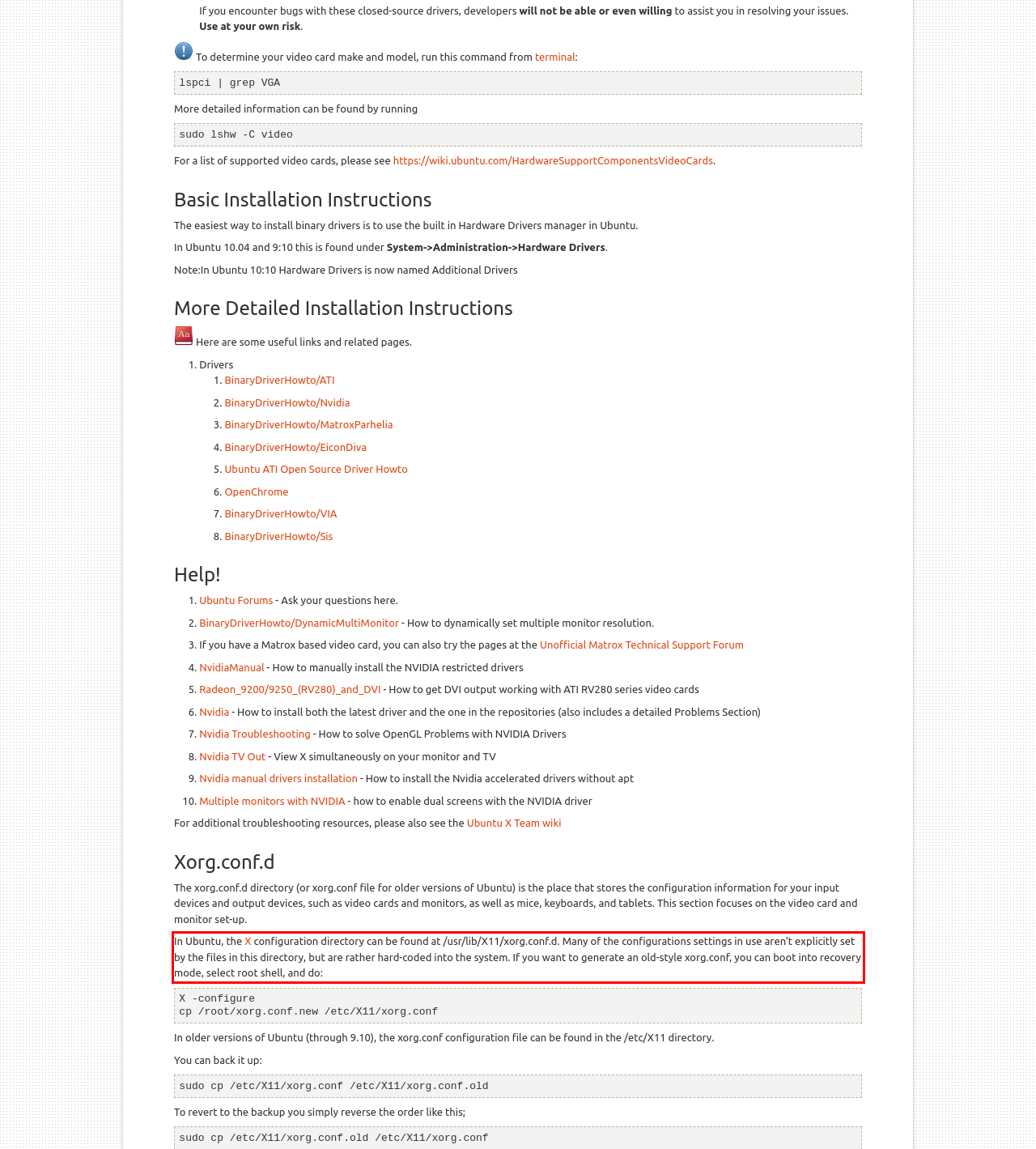Given a screenshot of a webpage, locate the red bounding box and extract the text it encloses.

In Ubuntu, the X configuration directory can be found at /usr/lib/X11/xorg.conf.d. Many of the configurations settings in use aren't explicitly set by the files in this directory, but are rather hard-coded into the system. If you want to generate an old-style xorg.conf, you can boot into recovery mode, select root shell, and do: